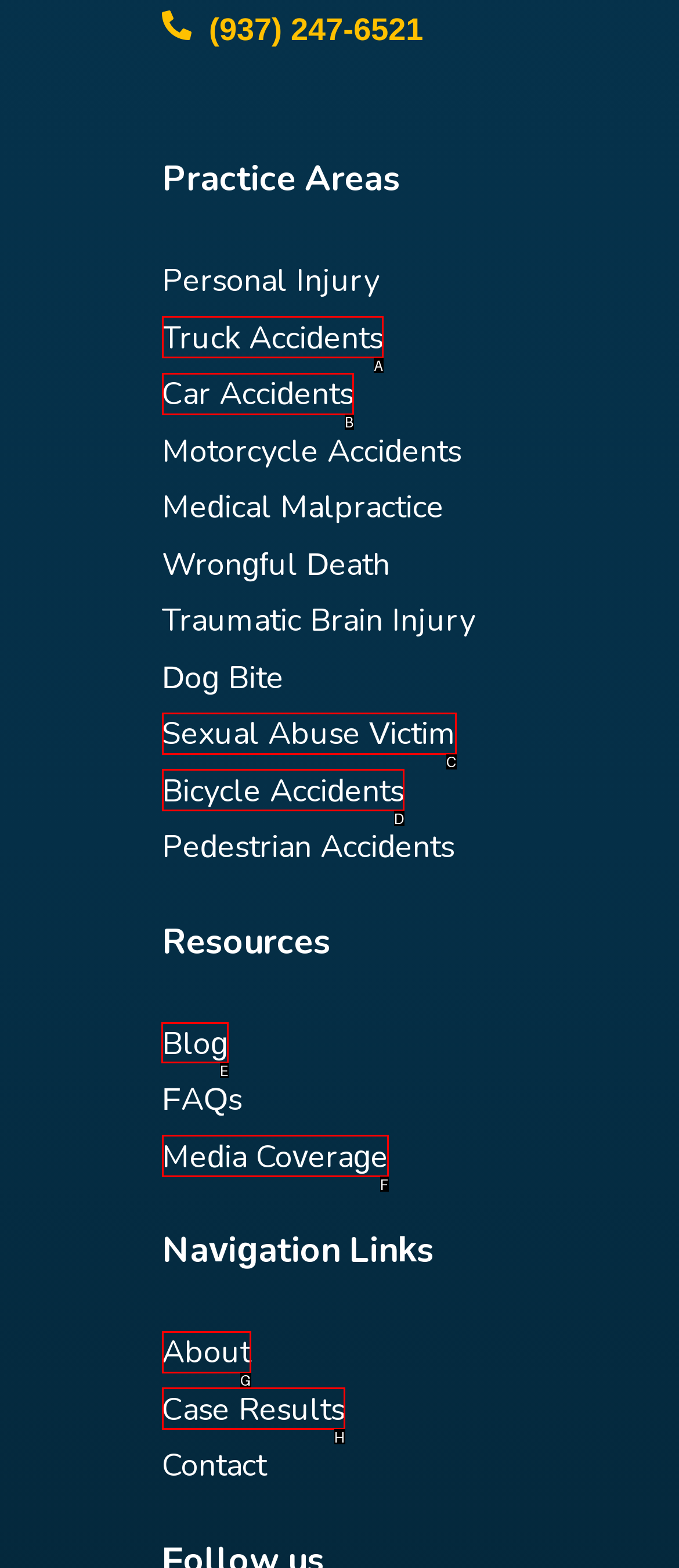Identify the letter of the option that should be selected to accomplish the following task: Read the blog. Provide the letter directly.

E